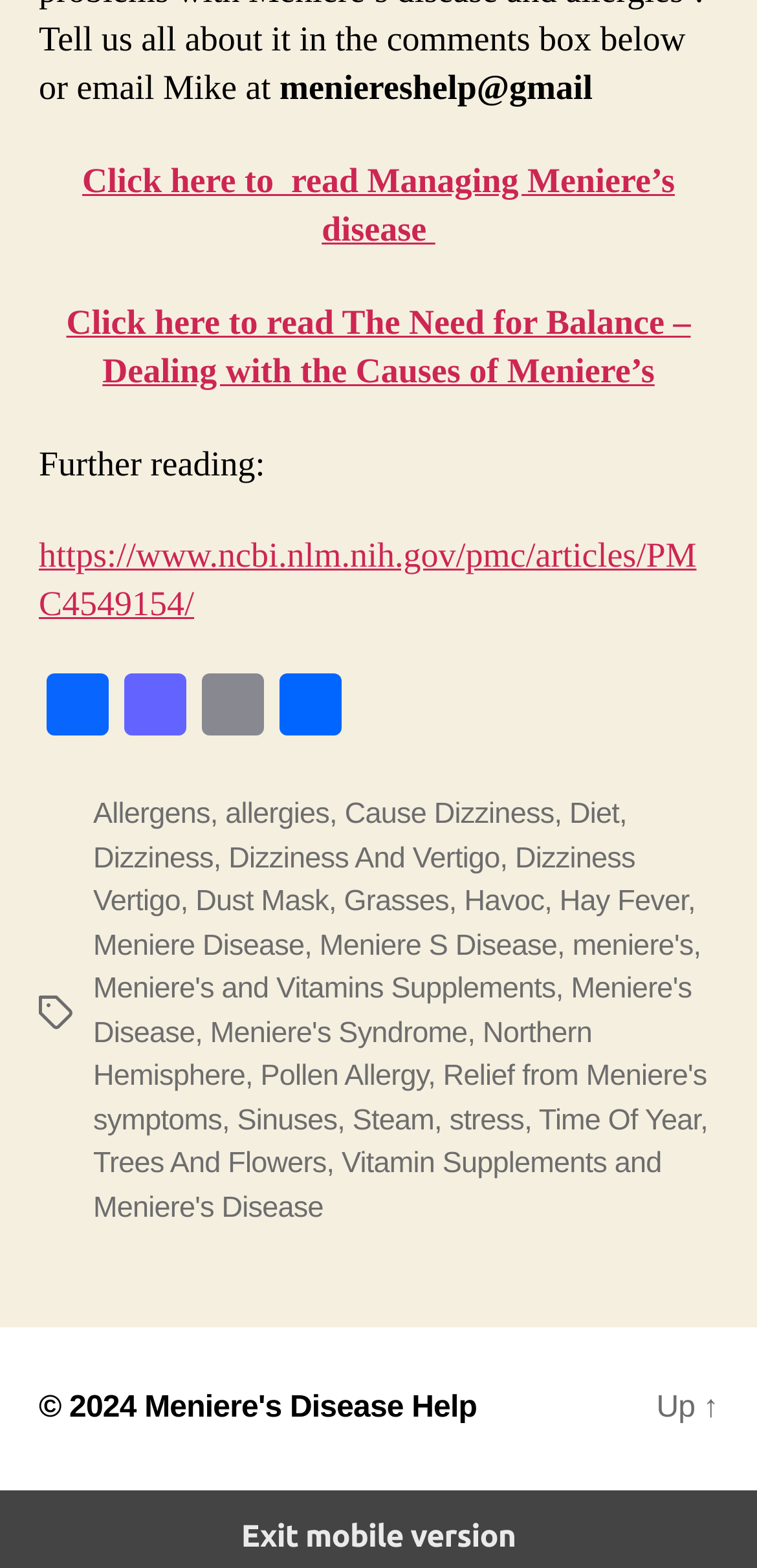How many social media links are available?
Based on the image, please offer an in-depth response to the question.

The social media links are found in the middle section of the webpage, and they include Facebook, Mastodon, Email, and an empty link. Therefore, there are 4 social media links available.